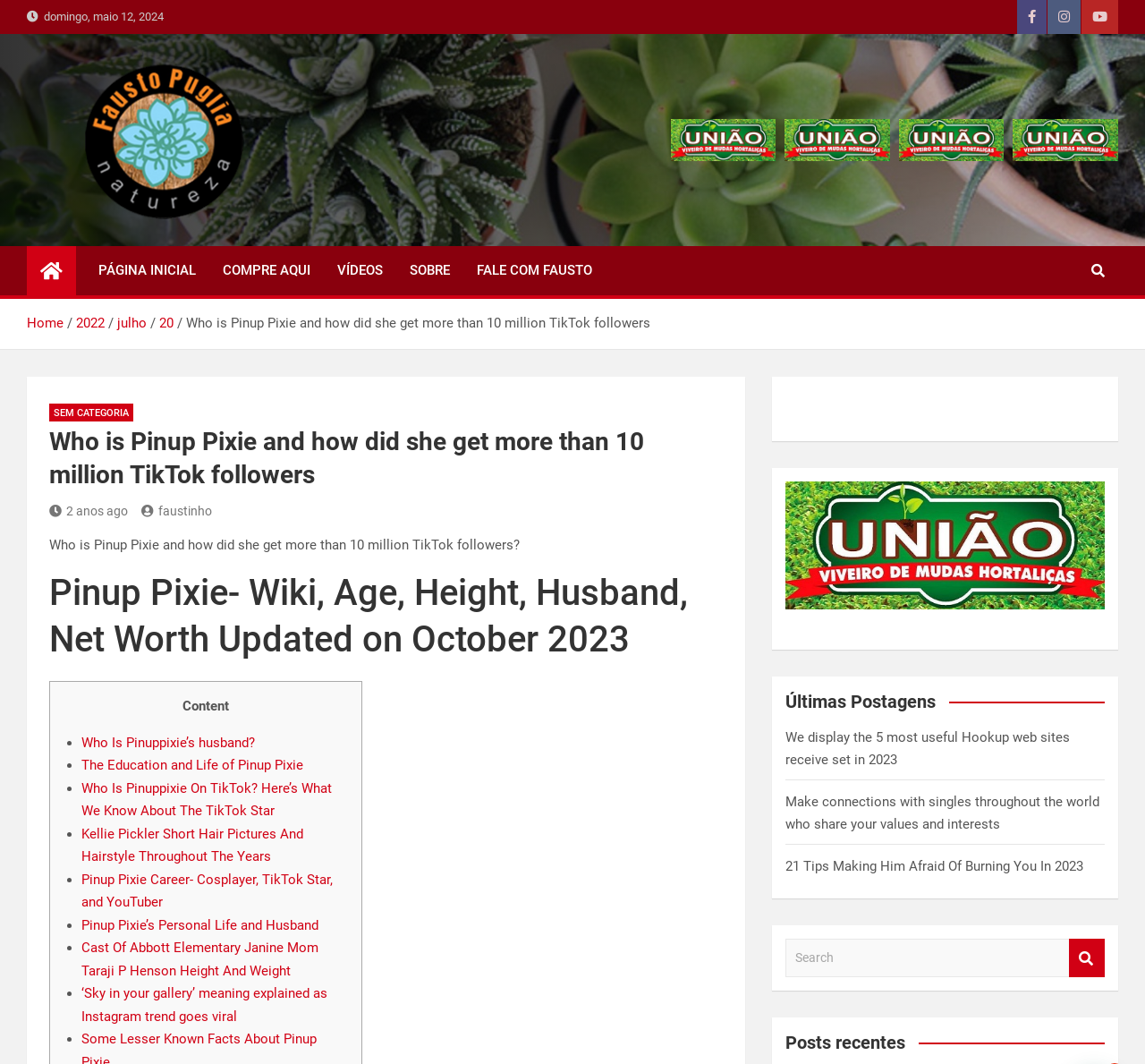How many links are there in the navigation section?
Respond with a short answer, either a single word or a phrase, based on the image.

5